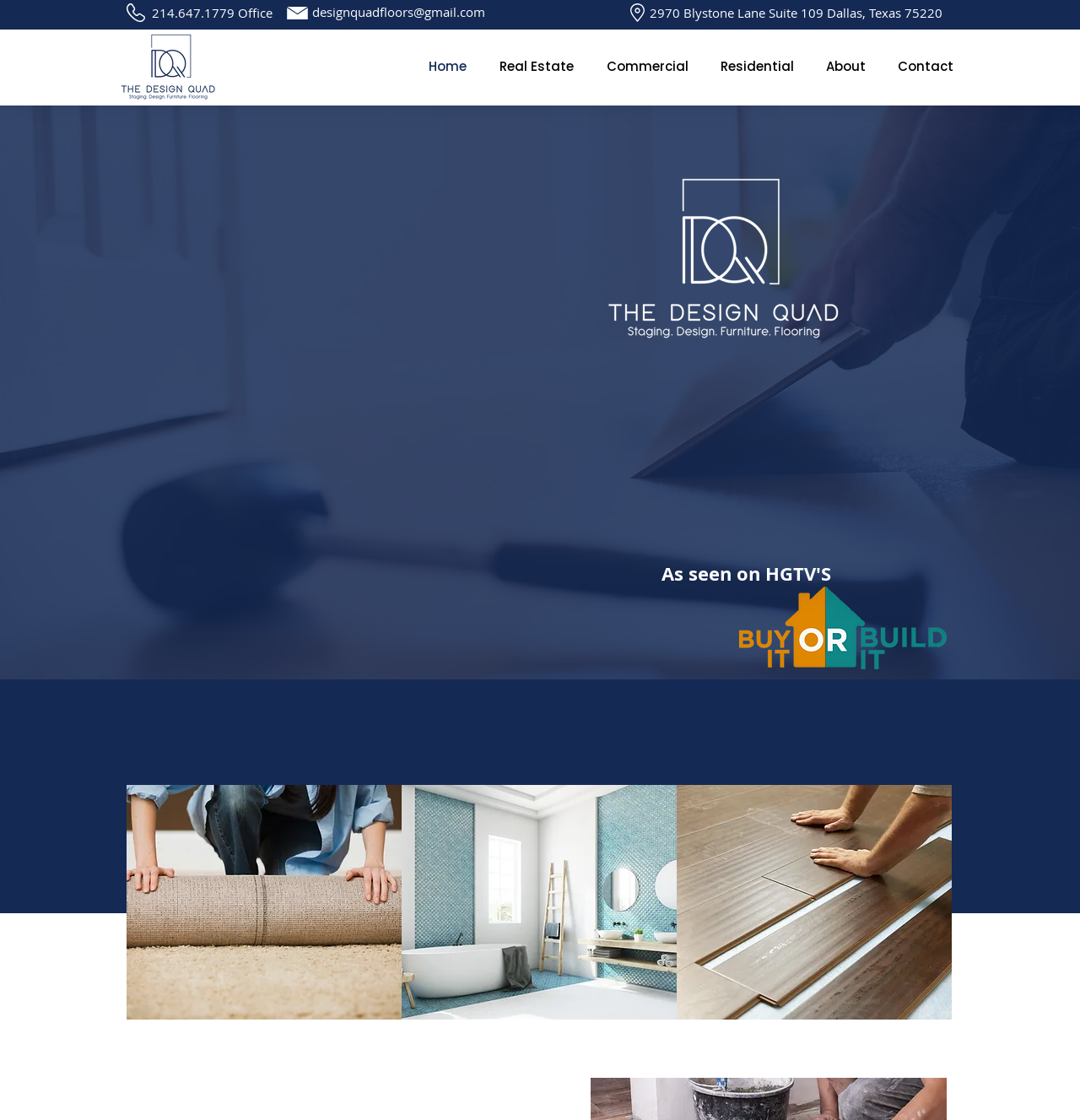Pinpoint the bounding box coordinates for the area that should be clicked to perform the following instruction: "Contact us for a free estimate".

[0.766, 0.636, 0.877, 0.668]